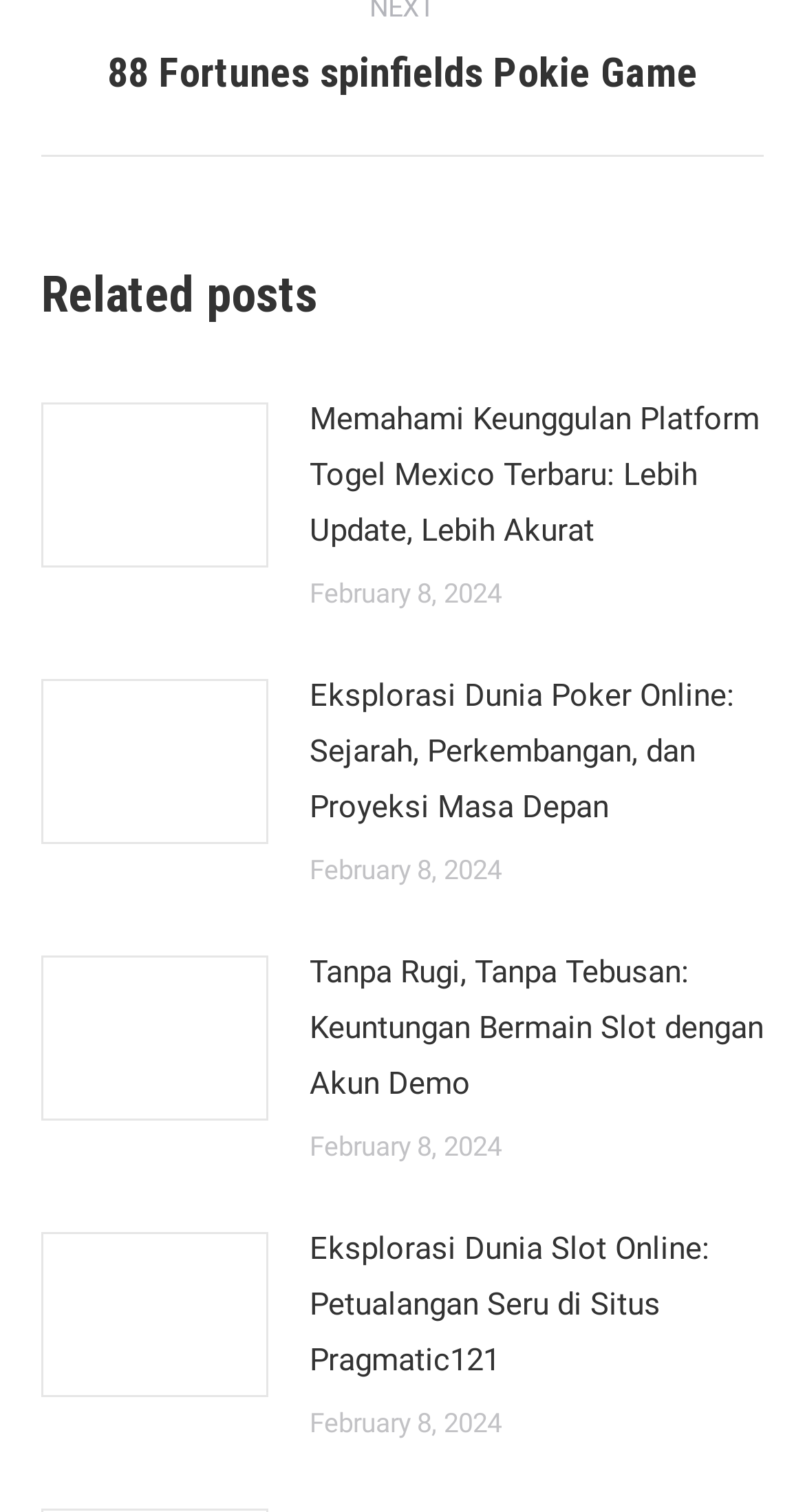Answer this question using a single word or a brief phrase:
What is the title of the first post?

Memahami Keunggulan Platform Togel Mexico Terbaru: Lebih Update, Lebih Akurat